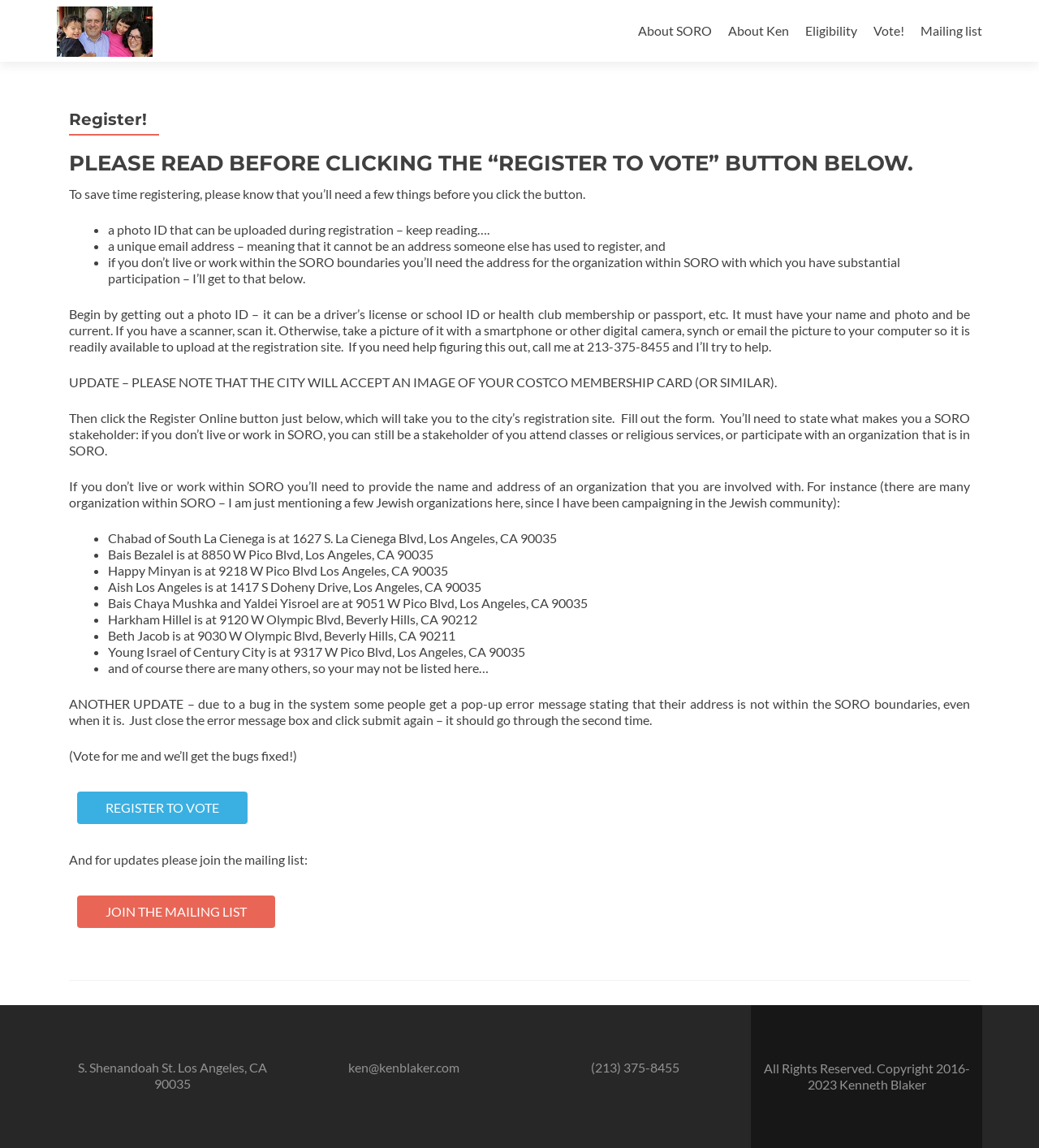Locate the bounding box coordinates of the element that needs to be clicked to carry out the instruction: "Click the 'Vote for Ken Blaker!' link". The coordinates should be given as four float numbers ranging from 0 to 1, i.e., [left, top, right, bottom].

[0.055, 0.018, 0.147, 0.034]